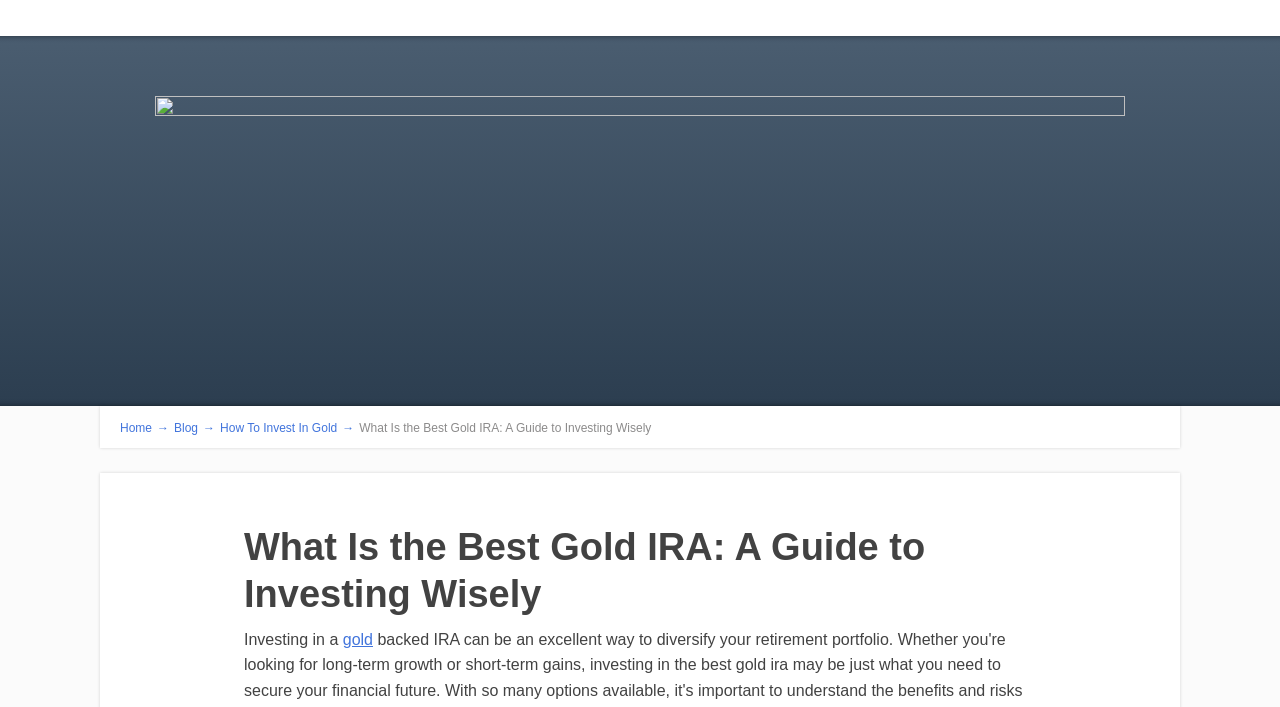What type of investment is being discussed?
Relying on the image, give a concise answer in one word or a brief phrase.

Gold IRA